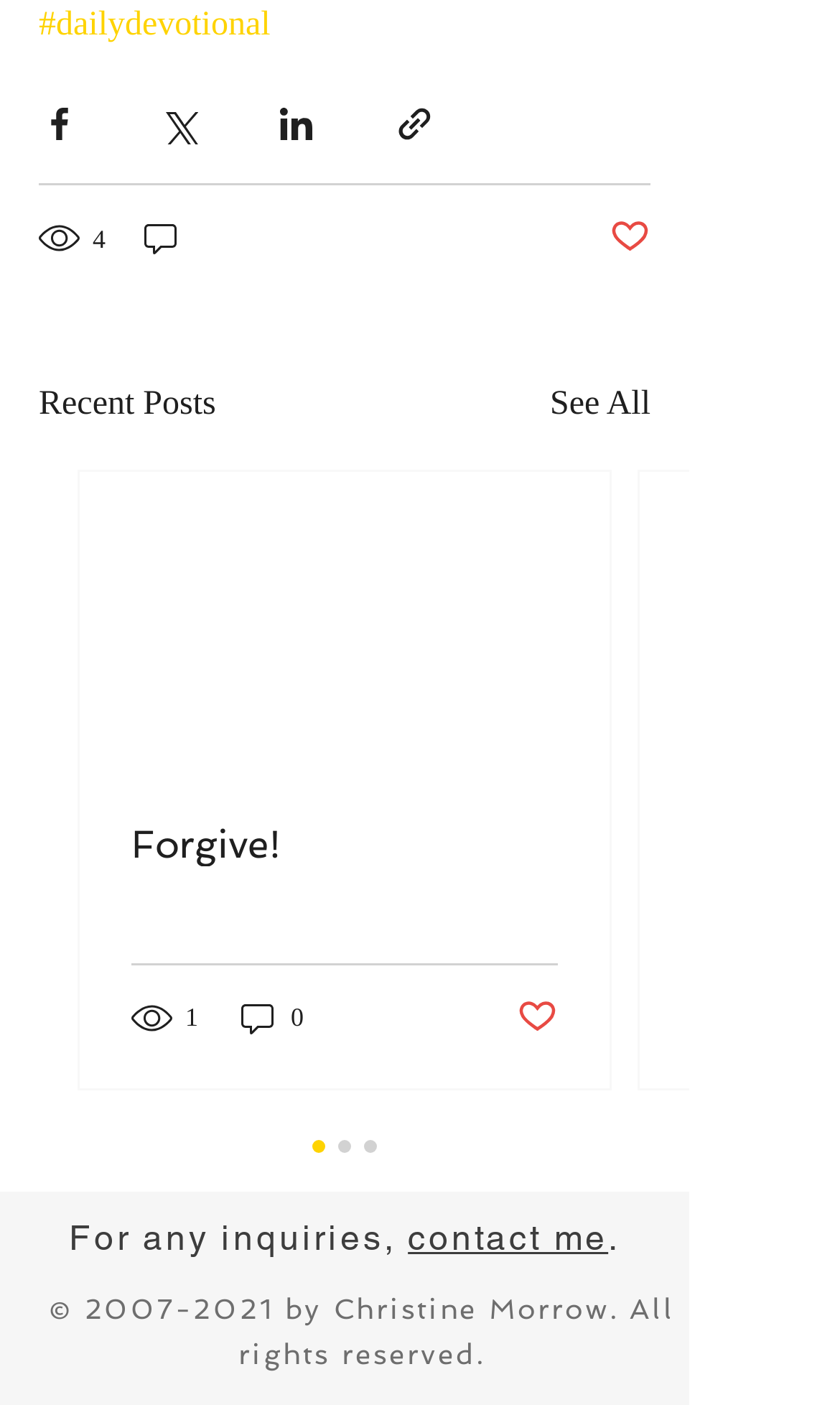Could you locate the bounding box coordinates for the section that should be clicked to accomplish this task: "Contact us through Text".

None